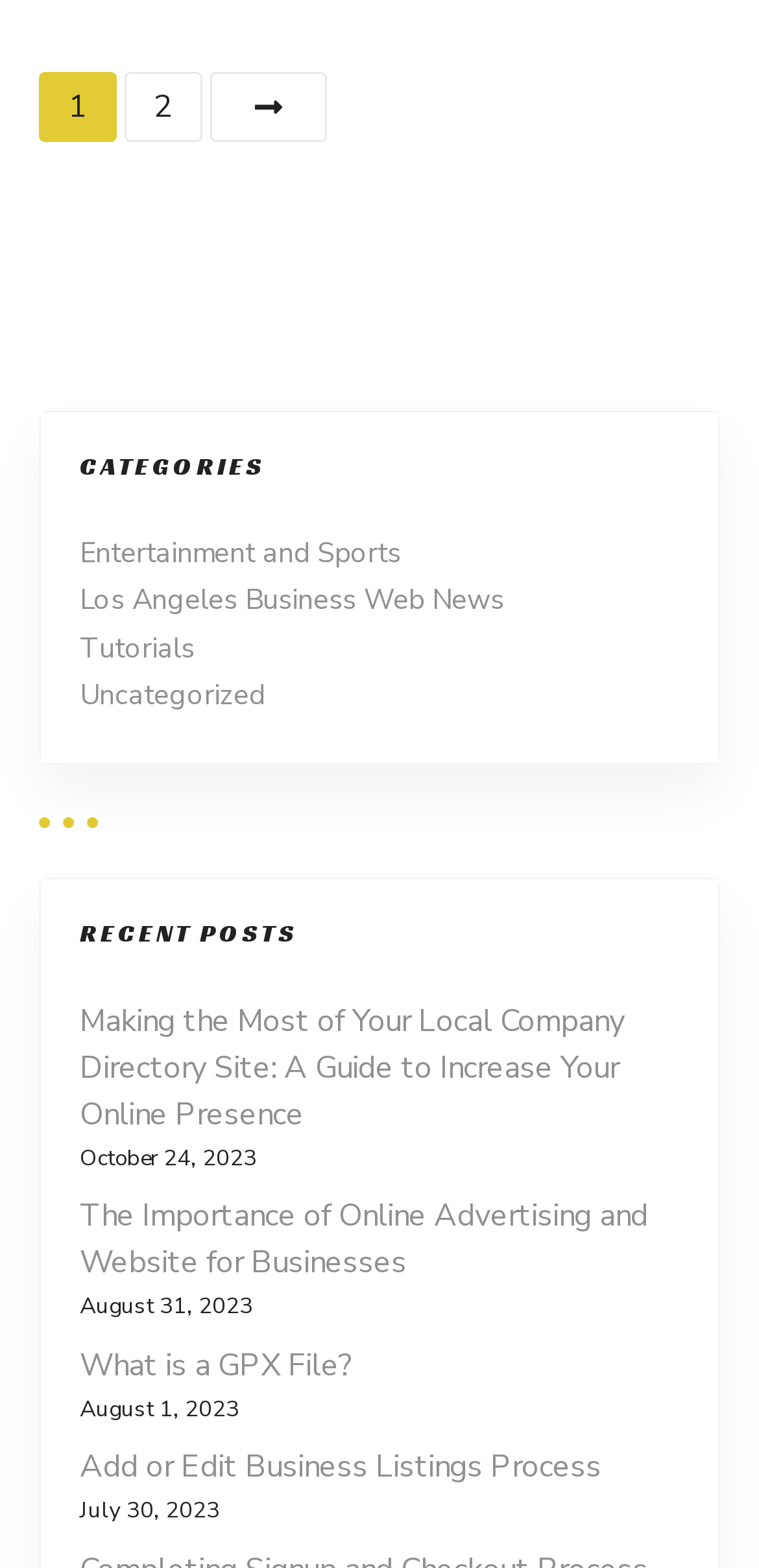Please identify the bounding box coordinates of the region to click in order to complete the given instruction: "view recent posts". The coordinates should be four float numbers between 0 and 1, i.e., [left, top, right, bottom].

[0.105, 0.586, 0.895, 0.607]